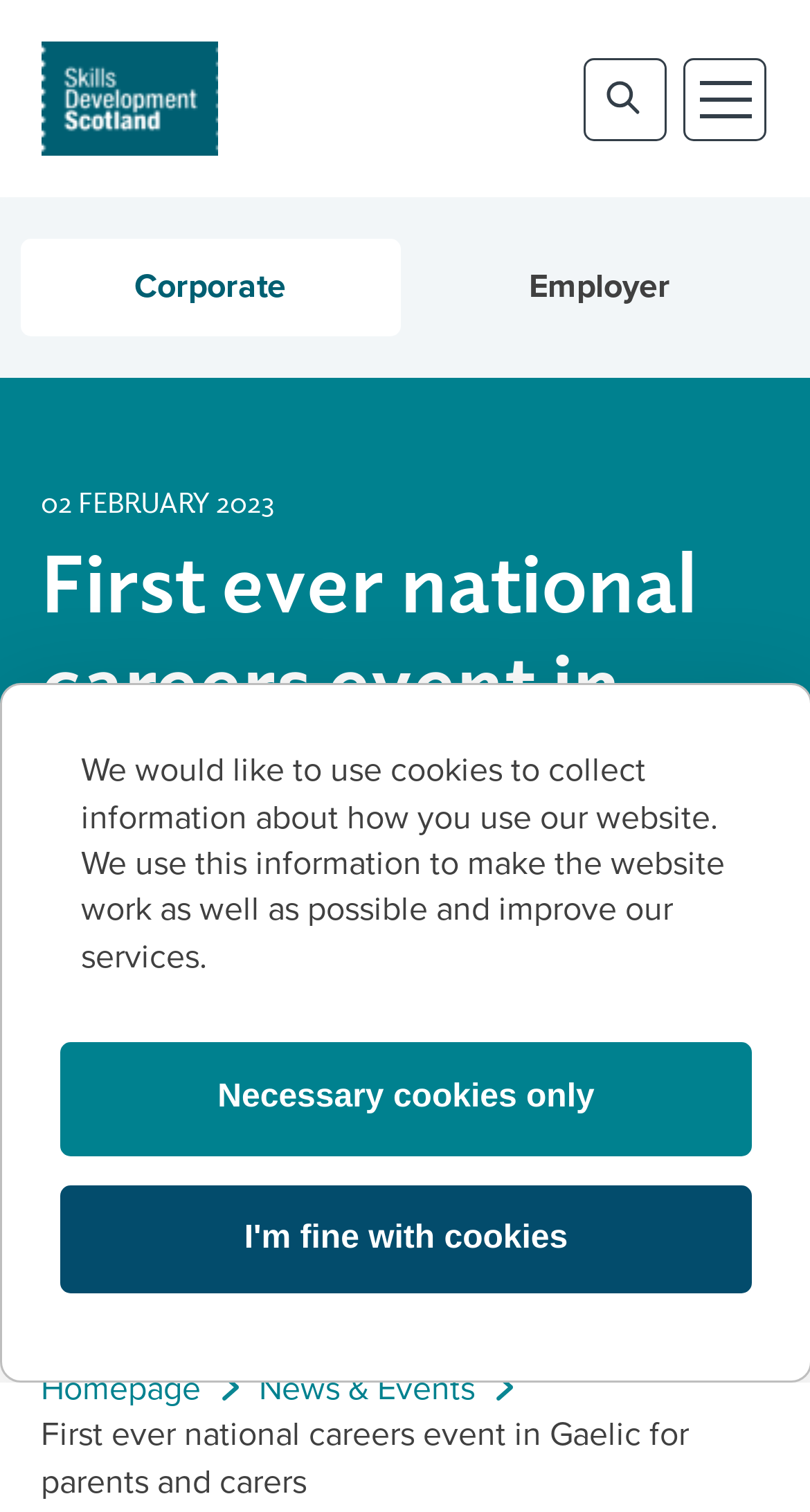Extract the bounding box for the UI element that matches this description: "Employer".

[0.506, 0.158, 0.974, 0.222]